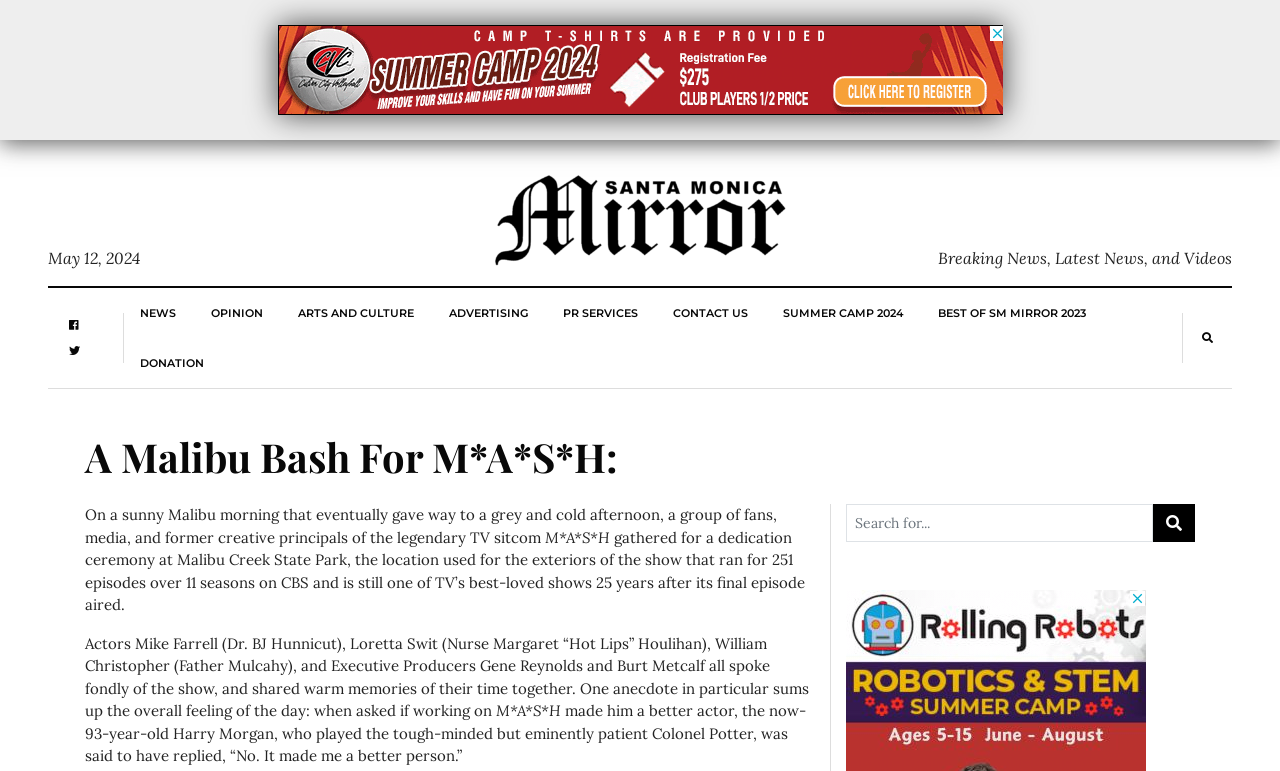What is the name of the actor who played Colonel Potter?
Please provide a detailed answer to the question.

The answer can be found in the StaticText element with the text 'the now-93-year-old Harry Morgan, who played the tough-minded but eminently patient Colonel Potter, was said to have replied...'.